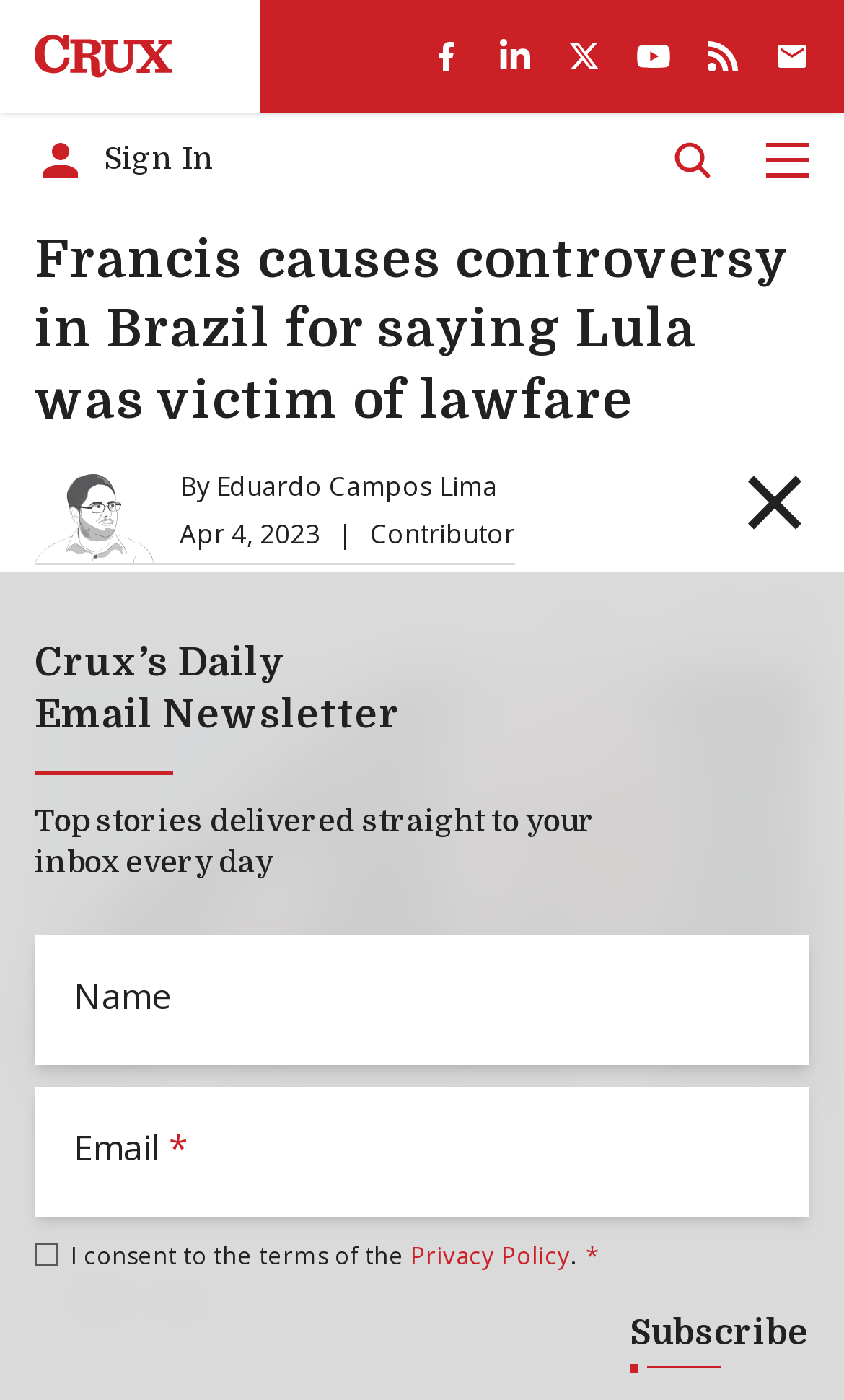What is the purpose of the button with the text 'Subscribe'?
Carefully examine the image and provide a detailed answer to the question.

I inferred the purpose of the button by looking at its location and text, which suggests that it is used to subscribe to the newsletter, and also by looking at the surrounding elements which are related to the newsletter.